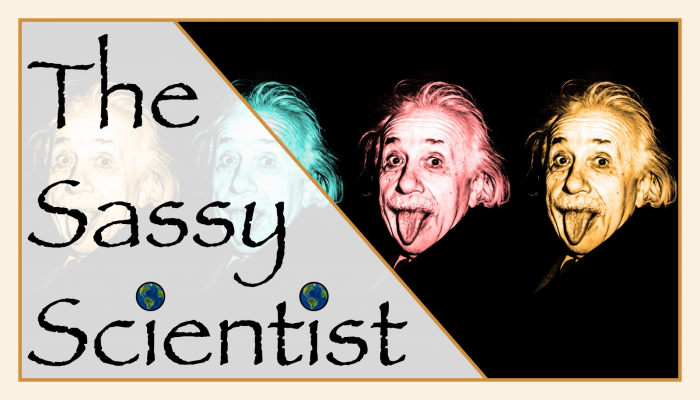What is the subject of the blog post?
Provide a fully detailed and comprehensive answer to the question.

The subject of the blog post is geodynamics as it is mentioned in the caption that the image serves as the header for a blog post dated October 23, 2020, exploring themes in geodynamics and capturing the essence of a fun and engaging scientific discourse.